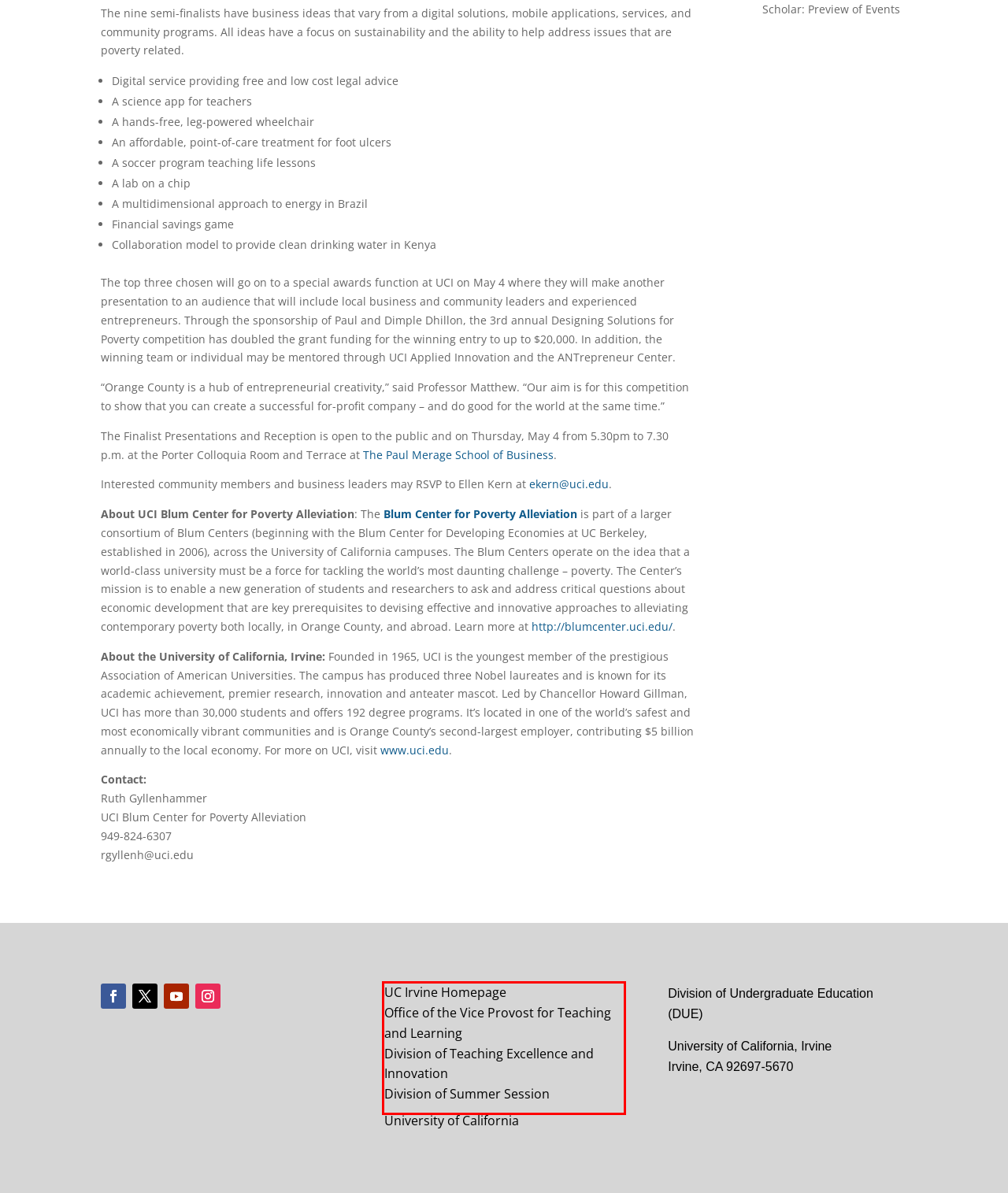Identify the text inside the red bounding box on the provided webpage screenshot by performing OCR.

UC Irvine Homepage Office of the Vice Provost for Teaching and Learning Division of Teaching Excellence and Innovation Division of Summer Session